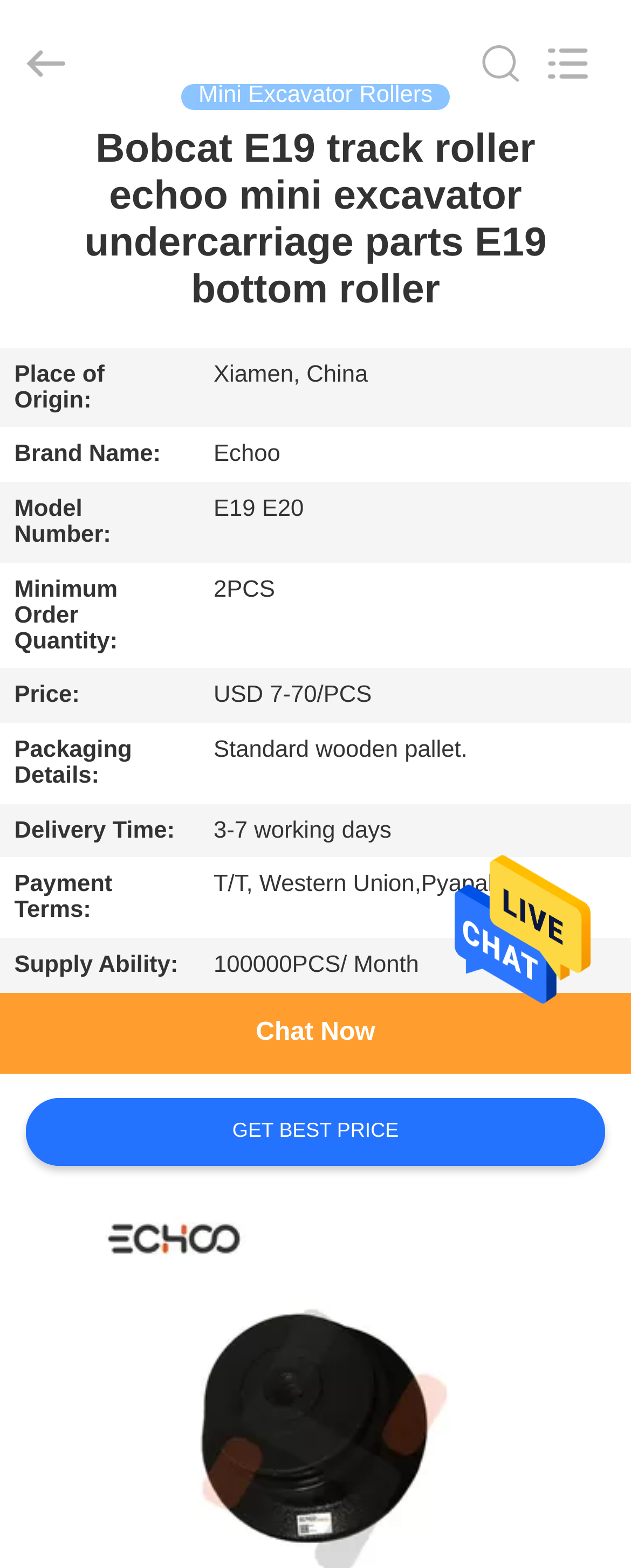Locate the bounding box coordinates of the UI element described by: "Train like a PRO!". The bounding box coordinates should consist of four float numbers between 0 and 1, i.e., [left, top, right, bottom].

None